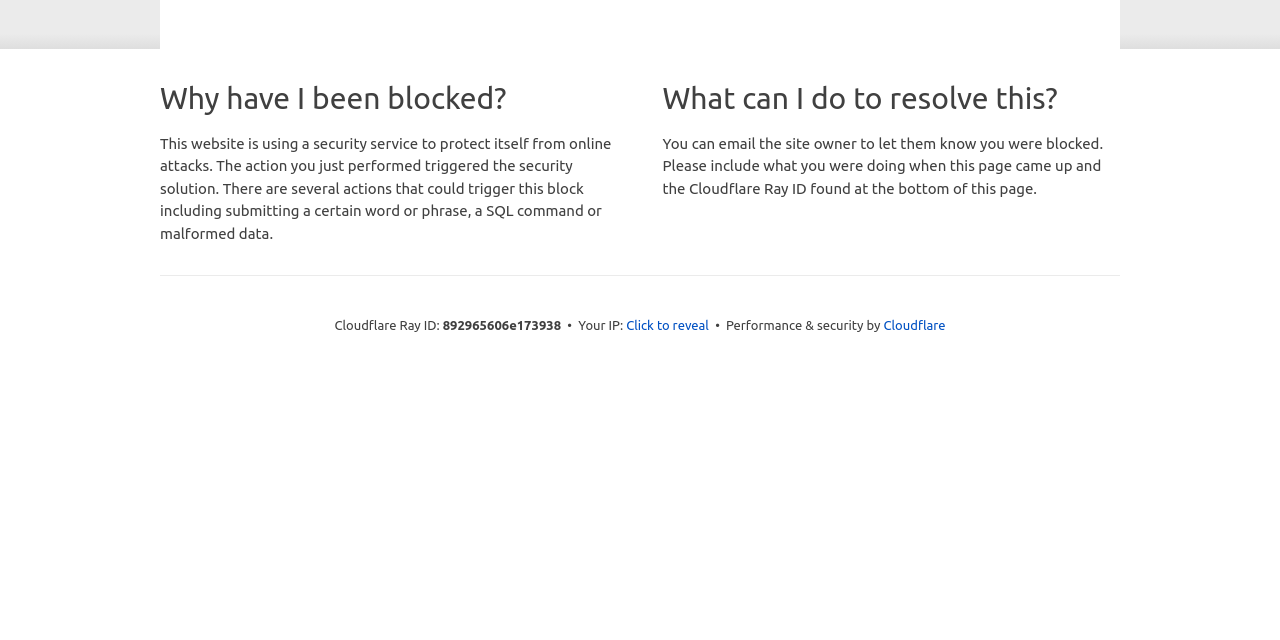Predict the bounding box of the UI element based on the description: "volcanic". The coordinates should be four float numbers between 0 and 1, formatted as [left, top, right, bottom].

None